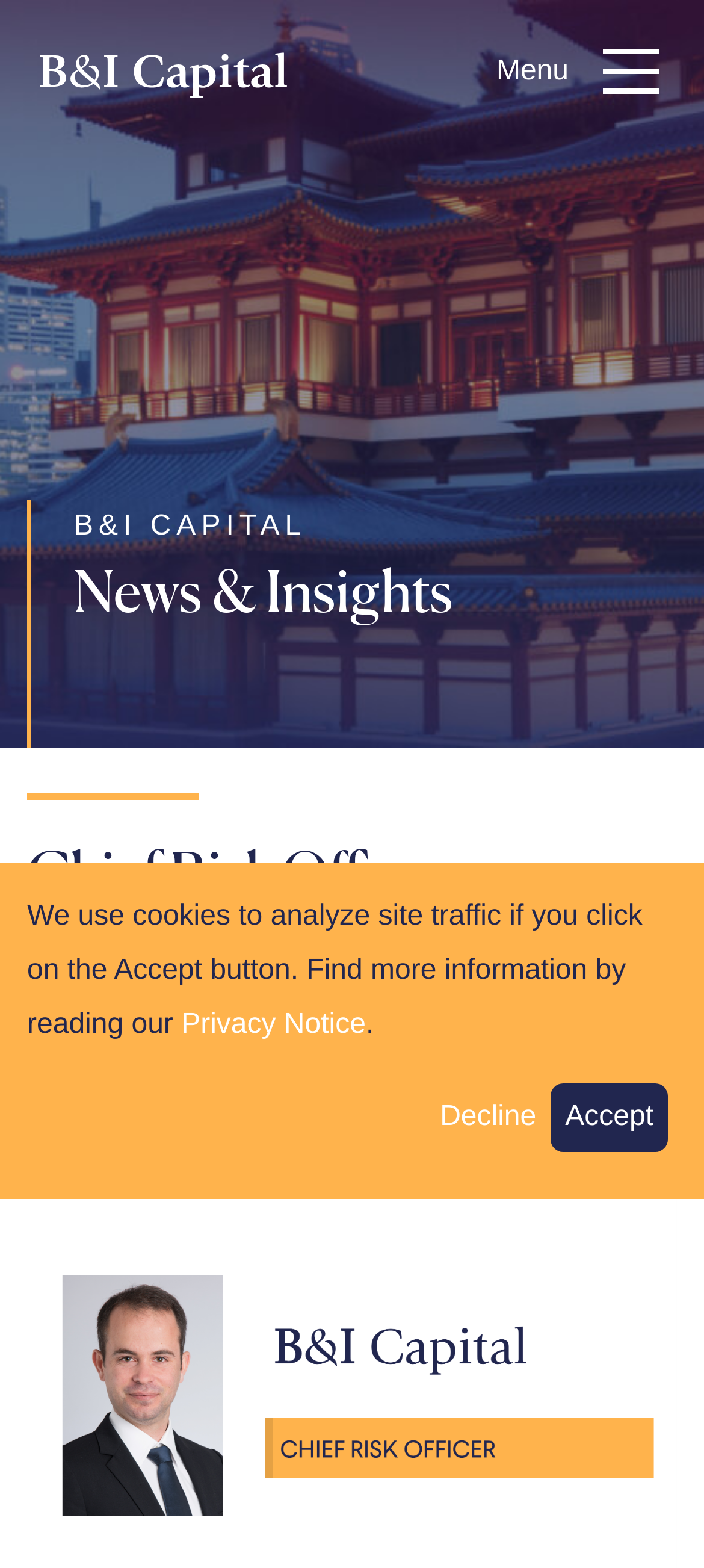Determine the bounding box coordinates for the UI element matching this description: "Decline".

[0.604, 0.69, 0.782, 0.734]